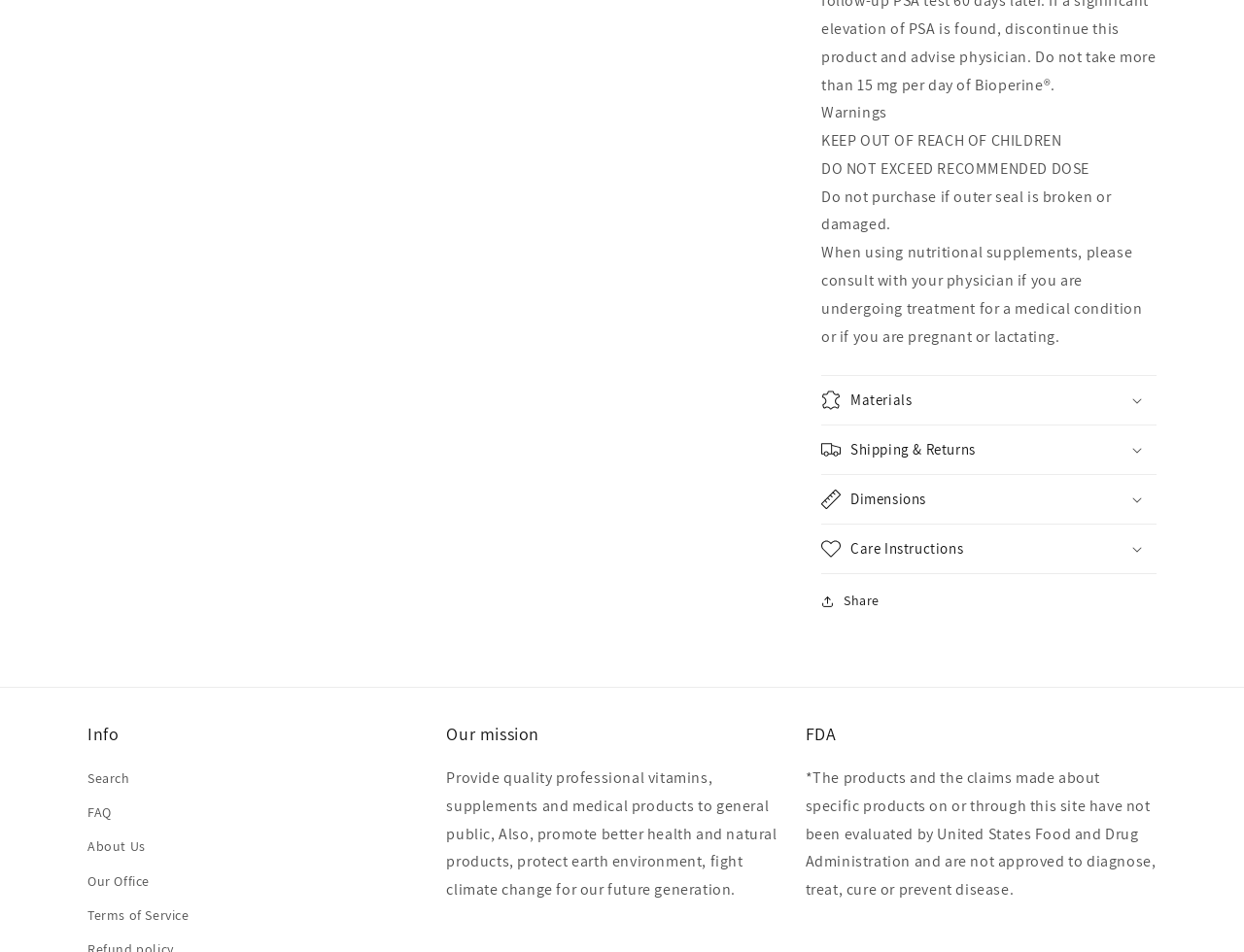What is the disclaimer about FDA?
Please provide an in-depth and detailed response to the question.

The disclaimer about FDA is stated in the StaticText element with ID 317, which says '*The products and the claims made about specific products on or through this site have not been evaluated by United States Food and Drug Administration and are not approved to diagnose, treat, cure or prevent disease.' This text is located below the 'FDA' heading.